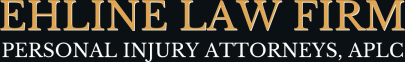Explain what is happening in the image with elaborate details.

The image features the logo of the Ehline Law Firm, a distinguished personal injury attorney practice. The logo prominently displays the firm's name, "EHLINE LAW FIRM," in a bold and elegant typeface, conveying professionalism and trust. Below the firm name, in smaller font, the words "PERSONAL INJURY ATTORNEYS, APLC" emphasize the firm's specialization in personal injury law, indicating their commitment to helping clients who have suffered injuries and need legal representation. The clean and sophisticated design of the logo reflects the firm's dedication to providing high-quality legal services.